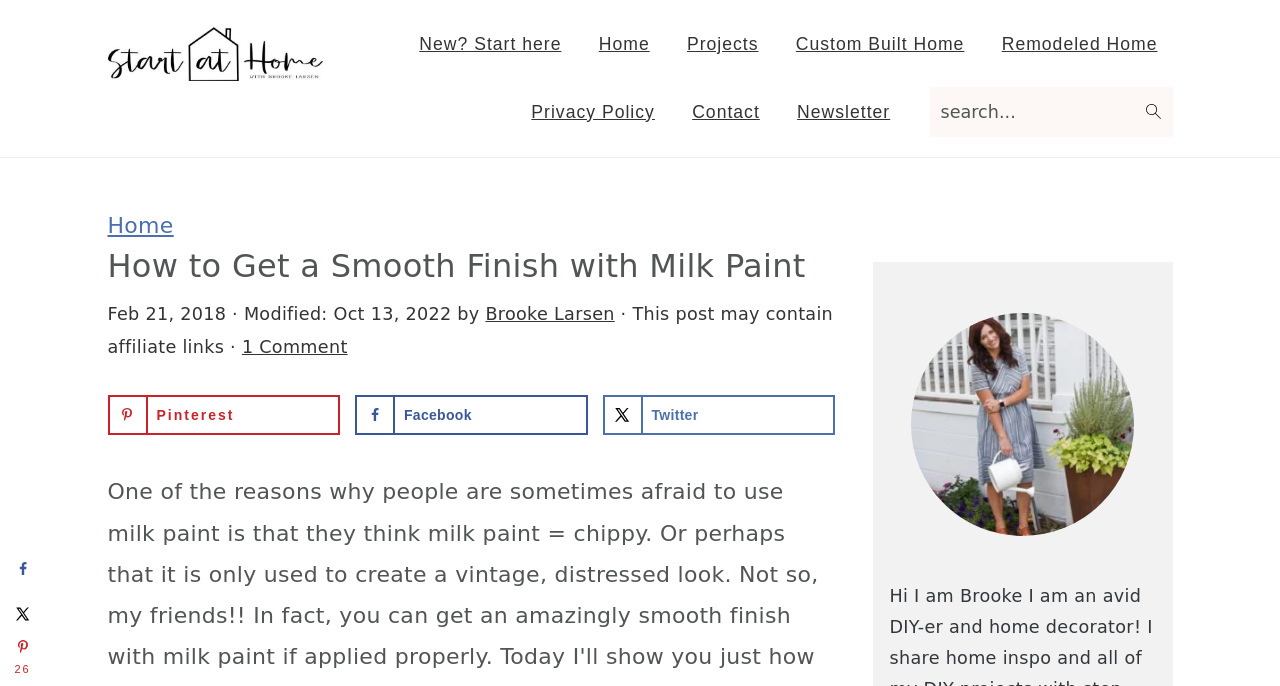Predict the bounding box for the UI component with the following description: "Brooke Larsen".

[0.379, 0.443, 0.48, 0.472]